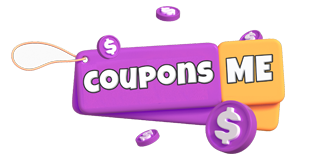Answer with a single word or phrase: 
What is the theme of the logo?

Savings and discounts